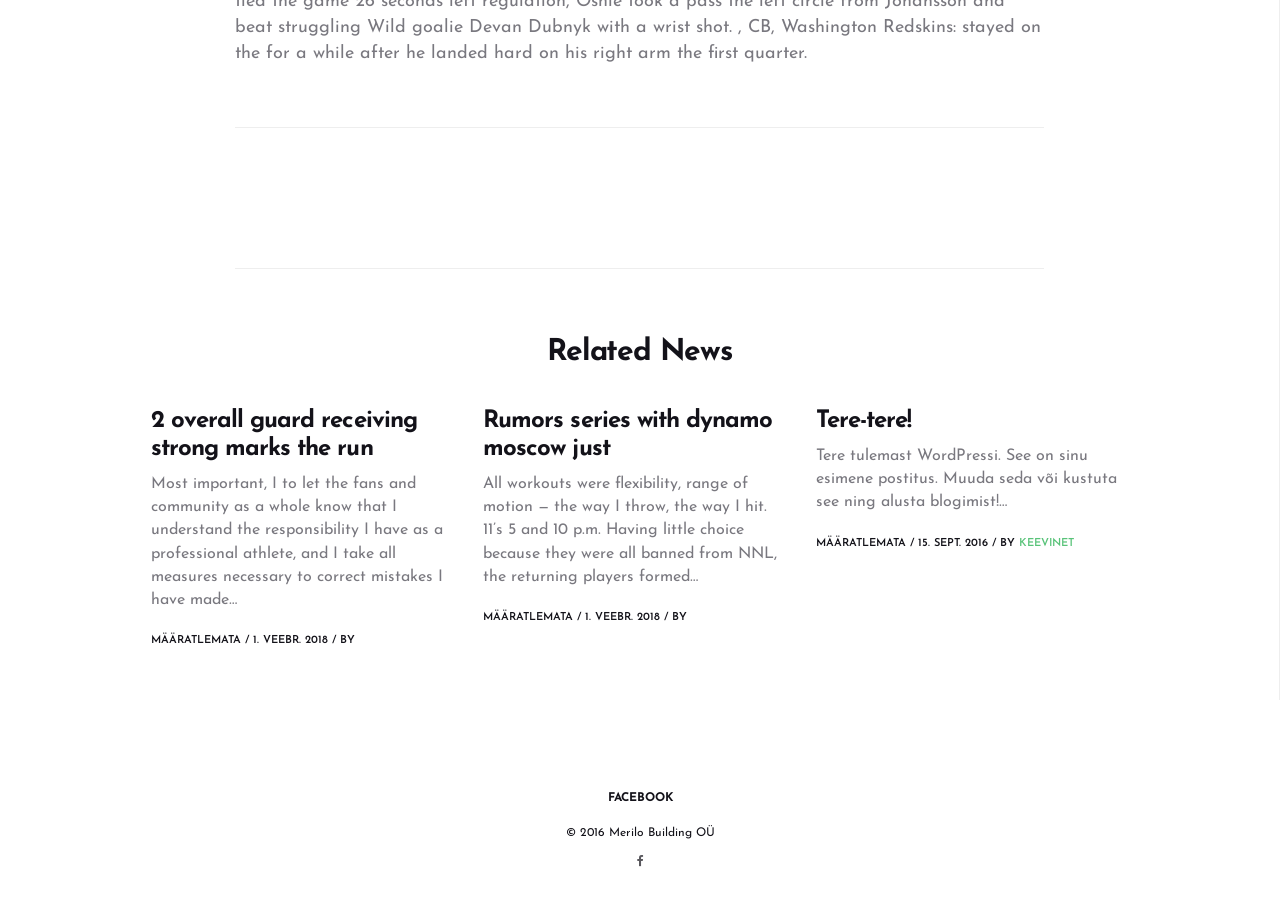How many articles are on the webpage?
Answer the question with a single word or phrase derived from the image.

3